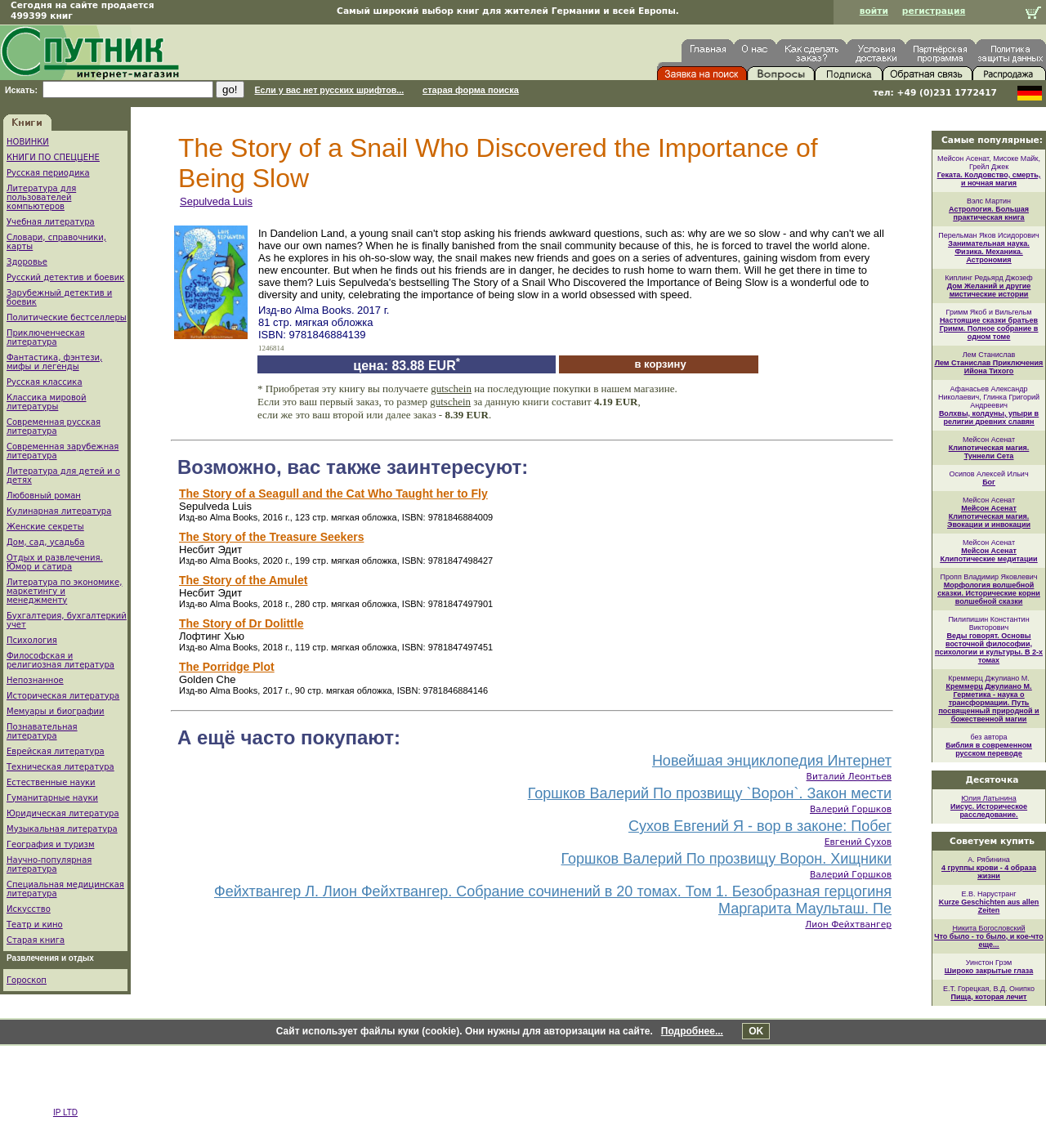Please find the bounding box coordinates for the clickable element needed to perform this instruction: "search for books".

[0.041, 0.07, 0.204, 0.085]